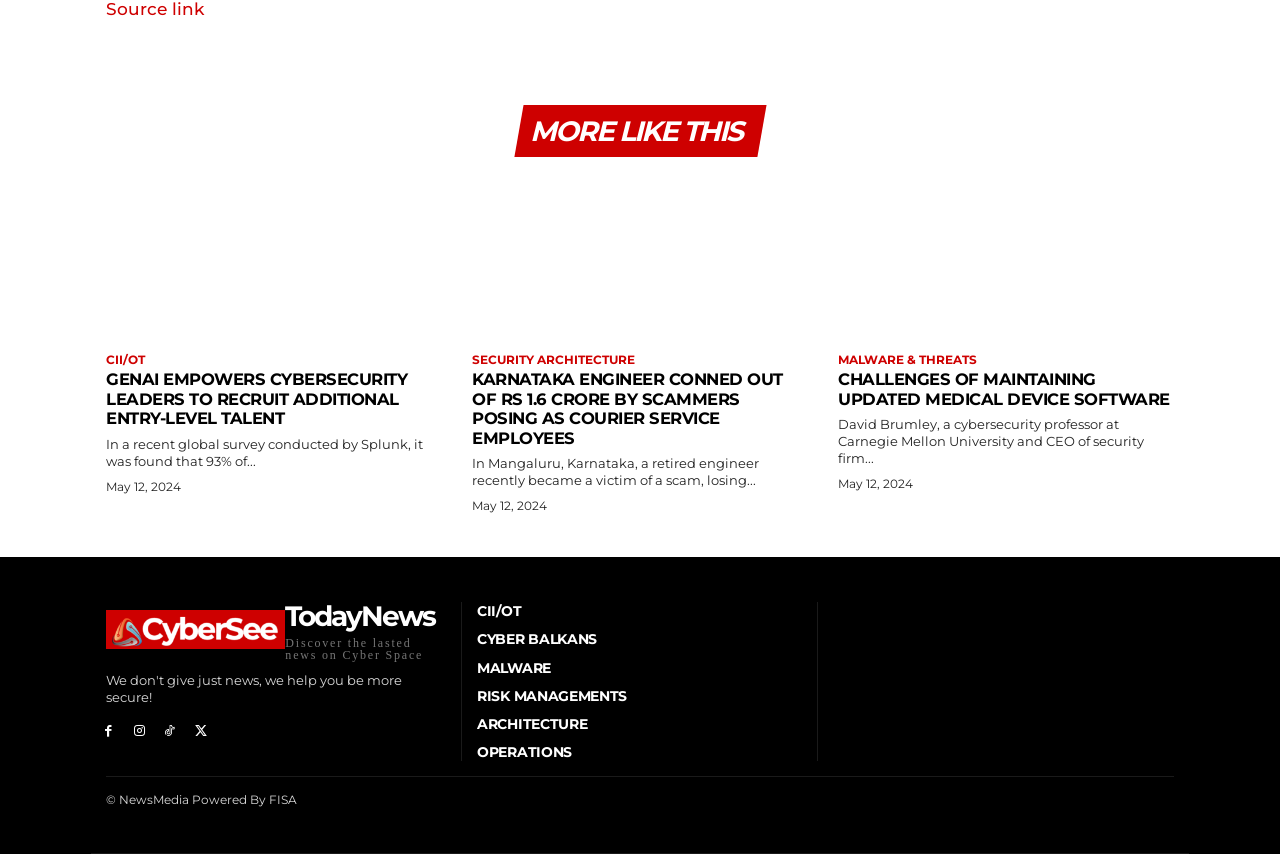Determine the bounding box coordinates for the UI element matching this description: "Cyber Balkans".

[0.373, 0.738, 0.627, 0.759]